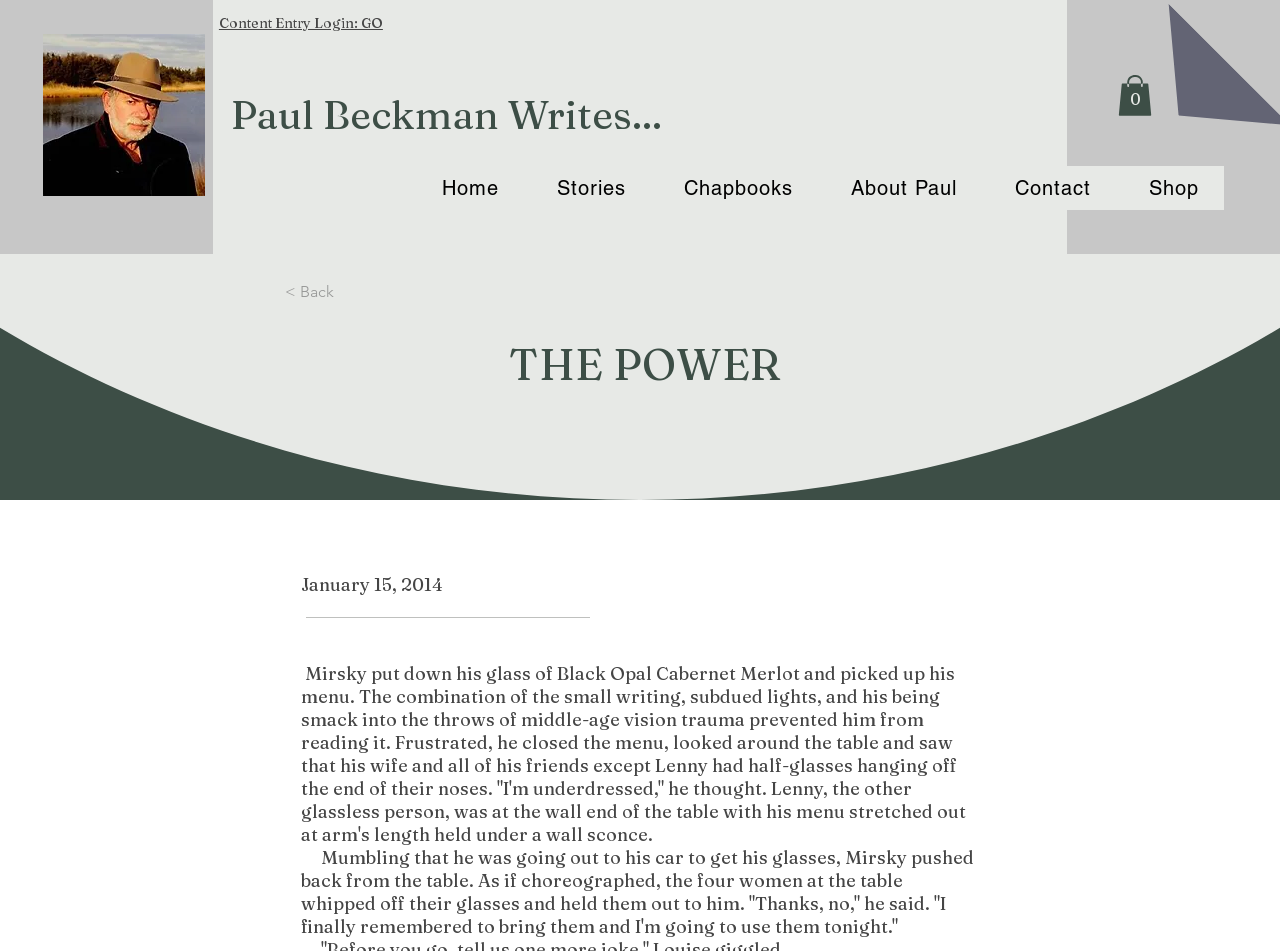Using the provided element description, identify the bounding box coordinates as (top-left x, top-left y, bottom-right x, bottom-right y). Ensure all values are between 0 and 1. Description: About Paul

[0.645, 0.175, 0.767, 0.221]